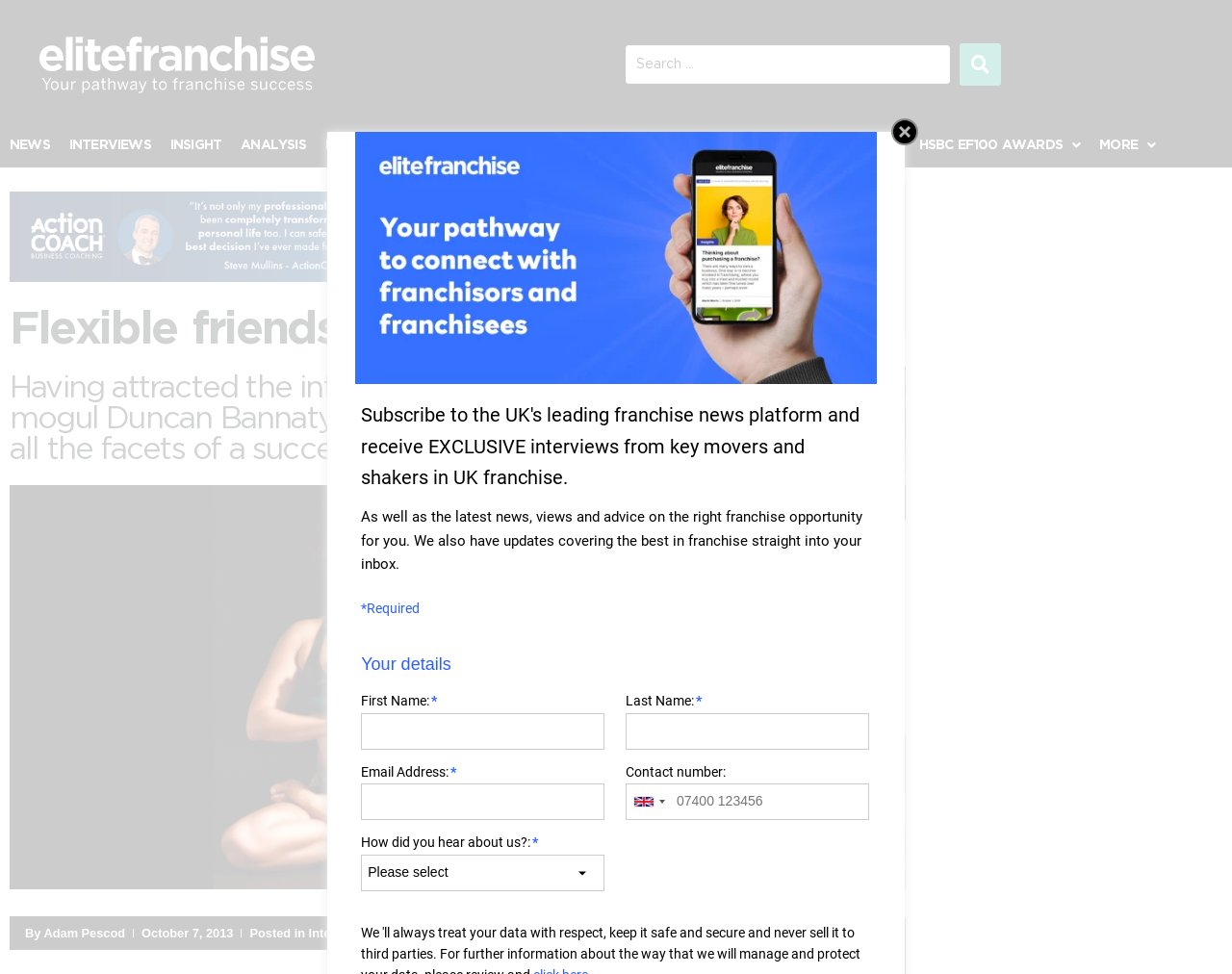Show me the bounding box coordinates of the clickable region to achieve the task as per the instruction: "Read the news".

[0.0, 0.133, 0.048, 0.166]